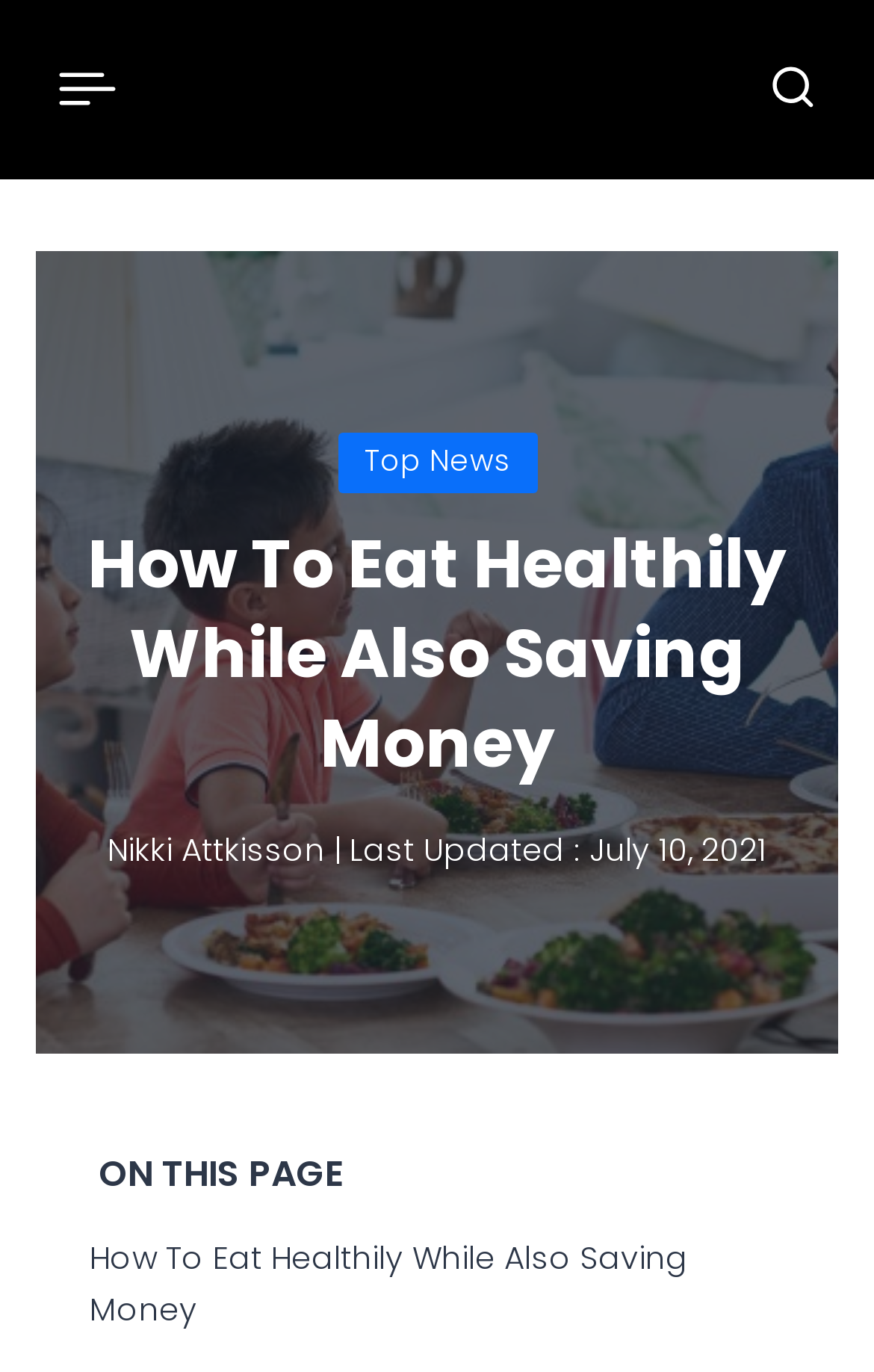Based on the element description Search, identify the bounding box coordinates for the UI element. The coordinates should be in the format (top-left x, top-left y, bottom-right x, bottom-right y) and within the 0 to 1 range.

[0.857, 0.033, 0.959, 0.098]